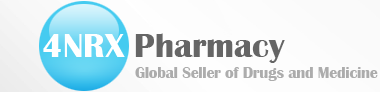Explain what the image portrays in a detailed manner.

The image showcases the logo and branding of "4NRX Pharmacy," a platform identified as a global seller of drugs and medicine. The logo features a vibrant blue circle containing the text "4NRX" in bold white letters, symbolizing a modern and approachable pharmacy. Below the logo, the word "Pharmacy" is presented in a stylish, gray font, followed by the tagline "Global Seller of Drugs and Medicine," indicating the pharmacy's international reach and commitment to providing pharmaceutical products. This imagery represents the business's identity and vision within the healthcare sector, emphasizing accessibility to medications worldwide.